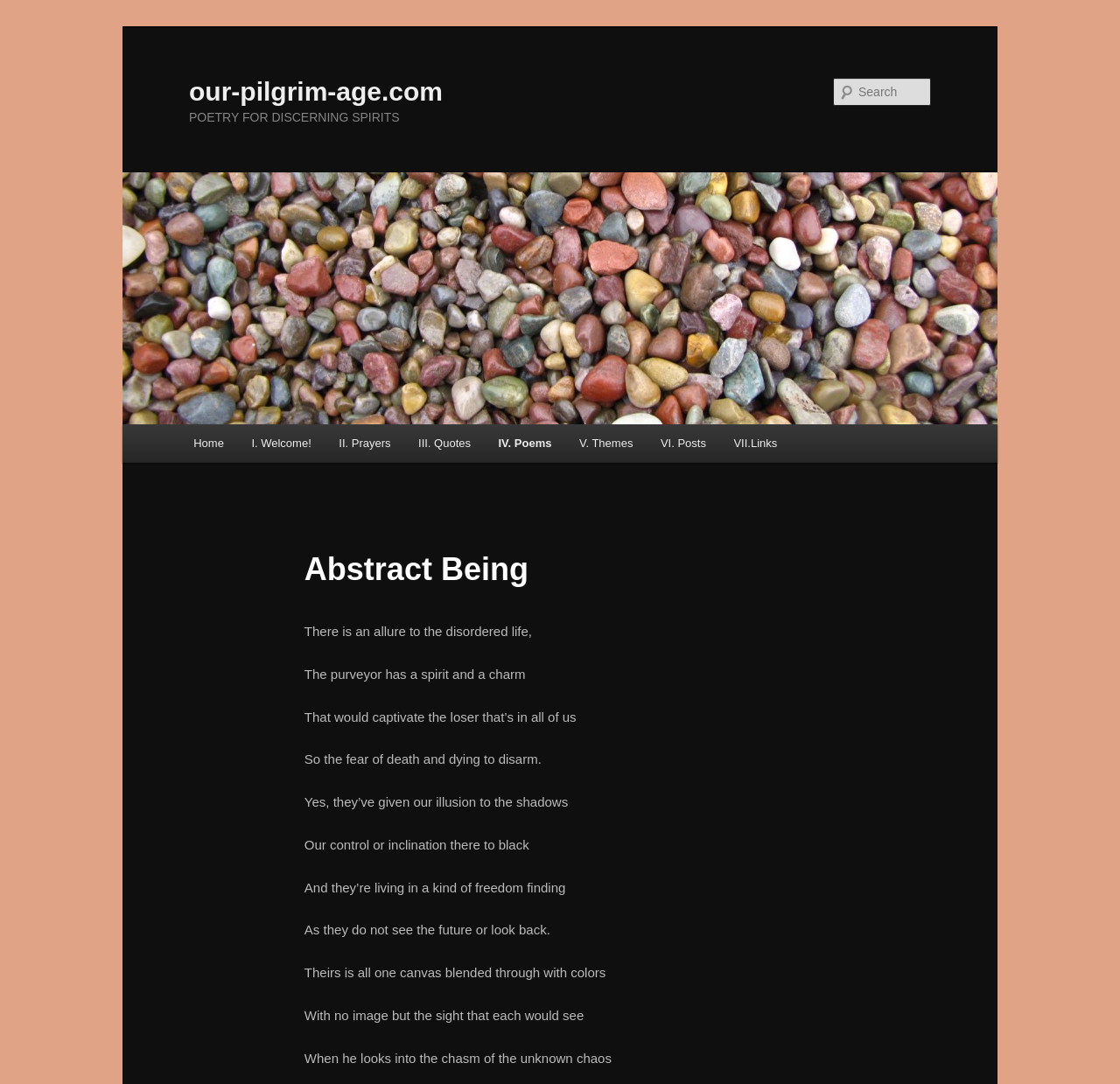What is the poem about?
Please use the image to deliver a detailed and complete answer.

The poem displayed on the webpage appears to be discussing the idea of freedom and chaos, with lines such as 'The purveyor has a spirit and a charm / That would captivate the loser that’s in all of us' and 'They’re living in a kind of freedom finding / As they do not see the future or look back.' The poem seems to be exploring the idea of embracing chaos and finding freedom in it.